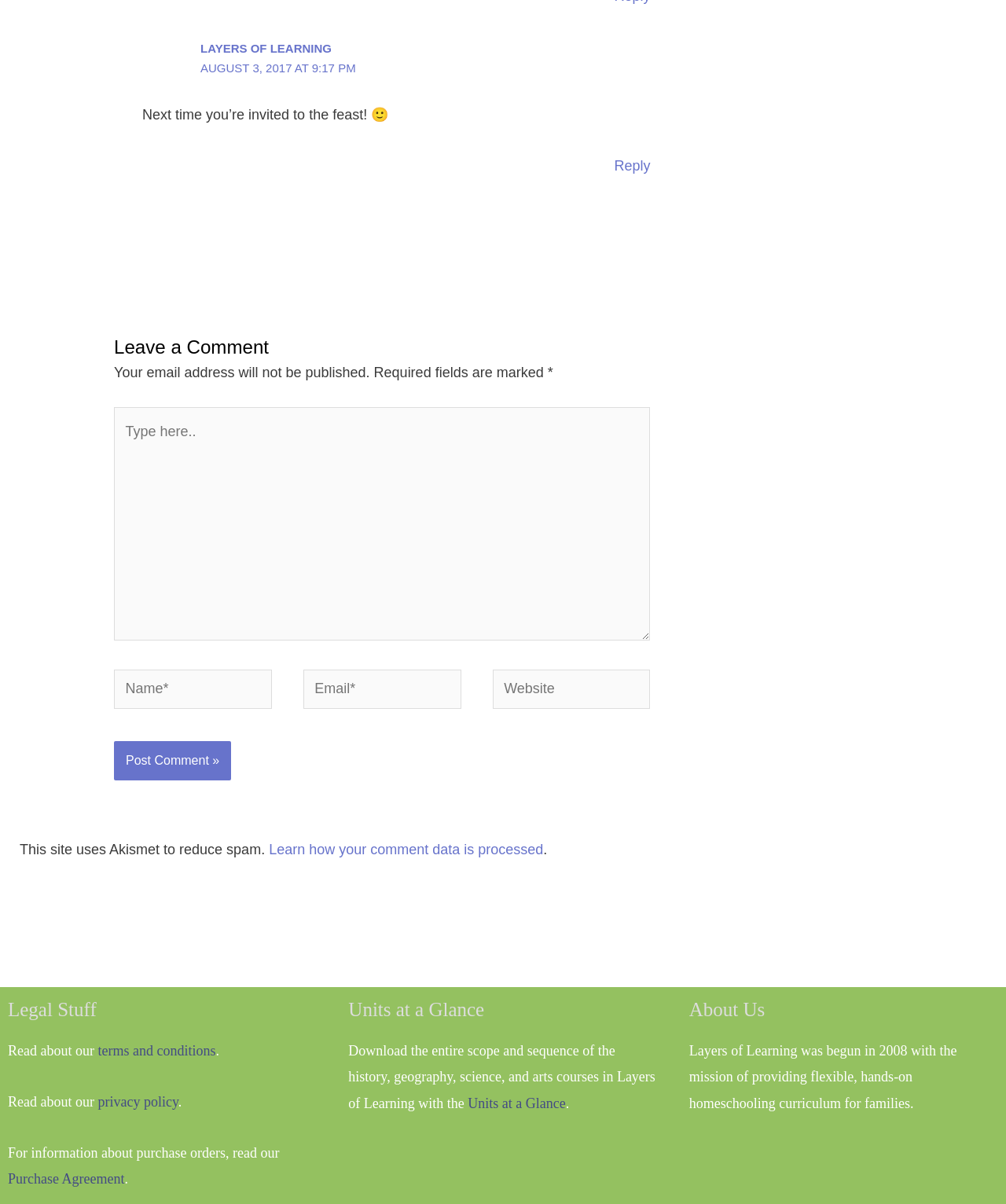Please specify the bounding box coordinates of the clickable region necessary for completing the following instruction: "Type in the 'Website' field". The coordinates must consist of four float numbers between 0 and 1, i.e., [left, top, right, bottom].

[0.49, 0.556, 0.646, 0.588]